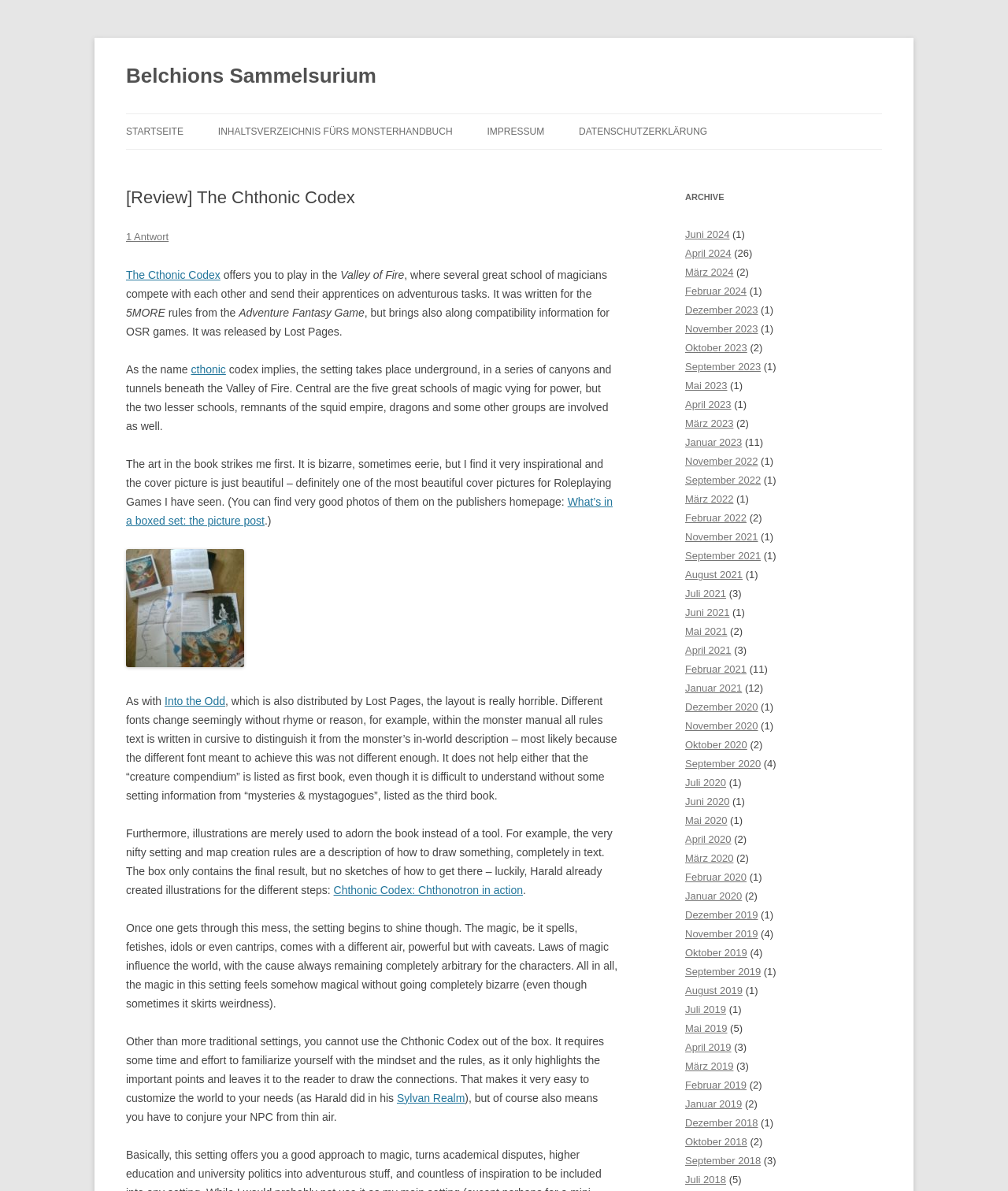Using the description "Chthonic Codex: Chthonotron in action", locate and provide the bounding box of the UI element.

[0.331, 0.742, 0.519, 0.752]